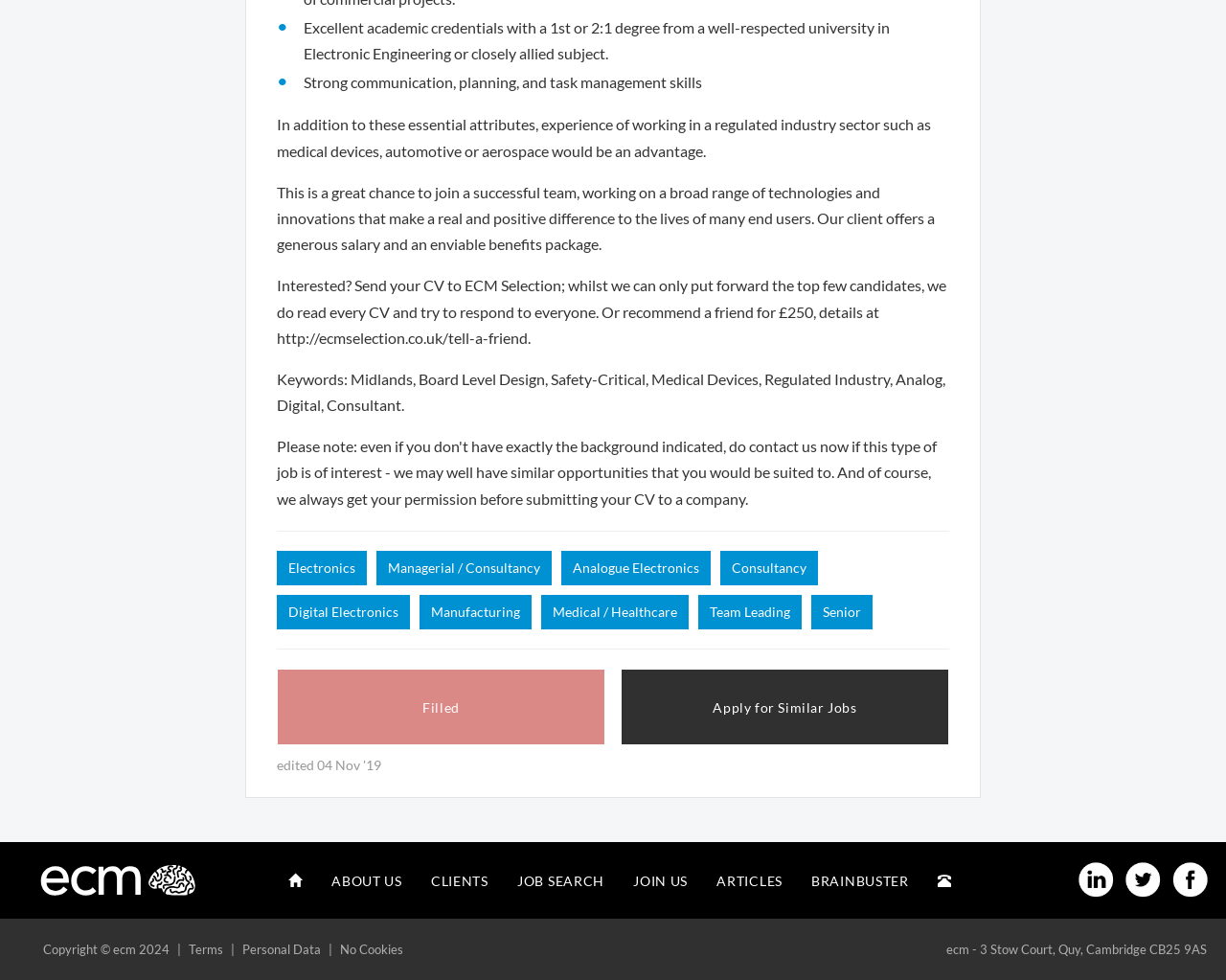Provide the bounding box coordinates, formatted as (top-left x, top-left y, bottom-right x, bottom-right y), with all values being floating point numbers between 0 and 1. Identify the bounding box of the UI element that matches the description: Managerial / Consultancy

[0.307, 0.562, 0.45, 0.597]